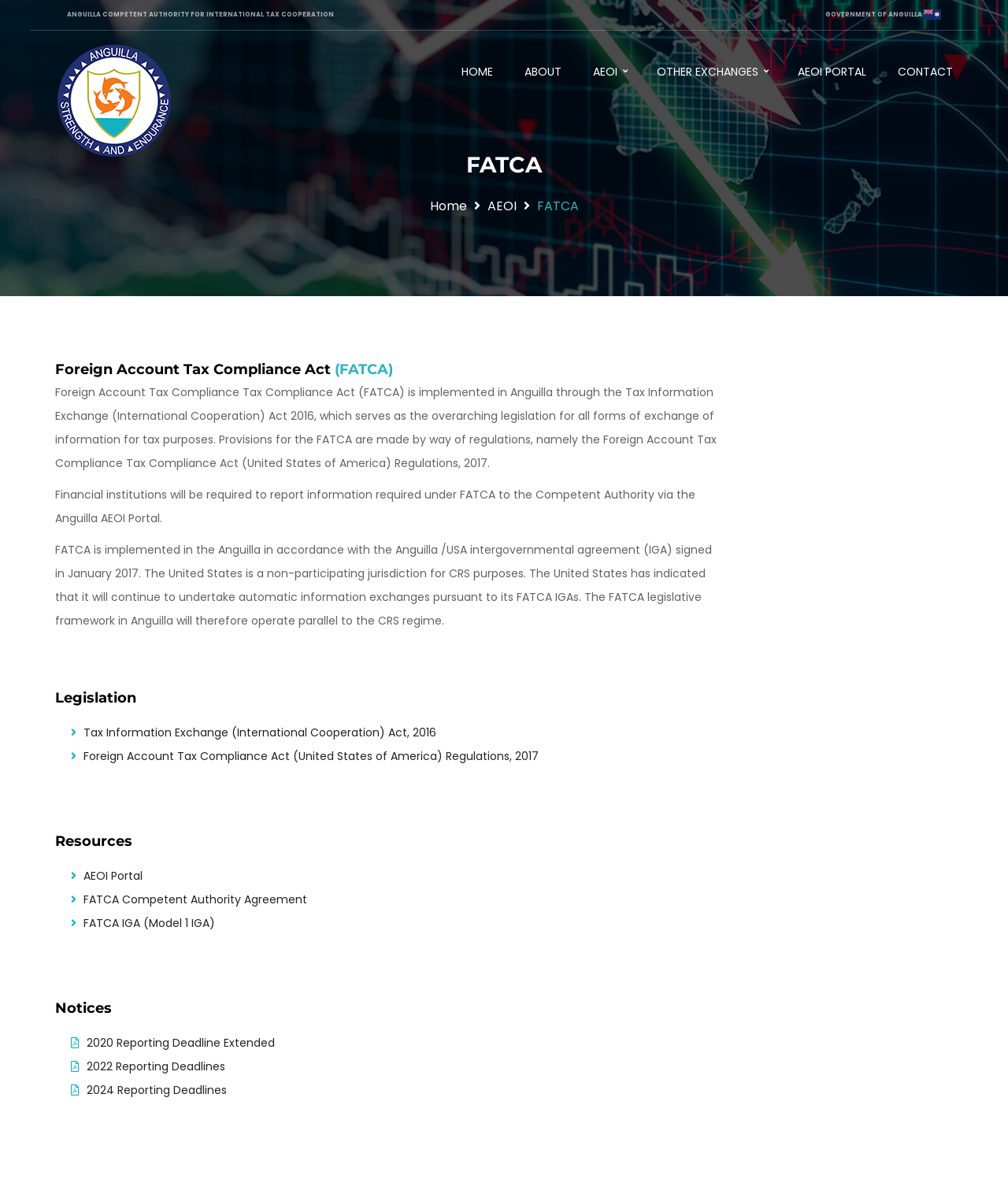Please determine the bounding box coordinates for the UI element described here. Use the format (top-left x, top-left y, bottom-right x, bottom-right y) with values bounded between 0 and 1: 2020 Reporting Deadline Extended

[0.086, 0.867, 0.273, 0.88]